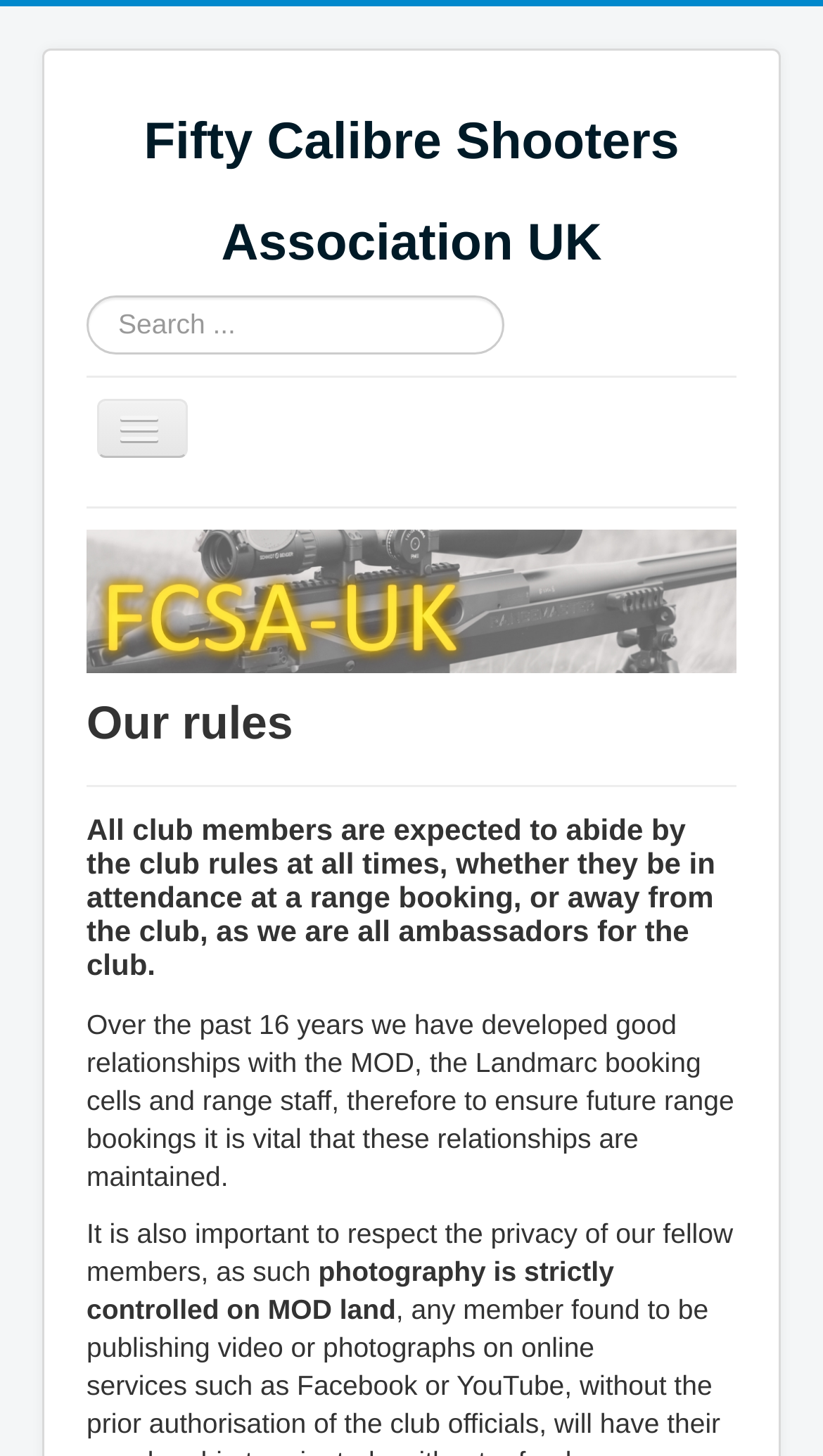Examine the image and give a thorough answer to the following question:
How many navigation links are there?

There are 12 navigation links on the webpage, including 'Home', 'About', 'News', 'Membership', 'Ranges', 'Archive', 'Suppliers', 'Rules', 'Competitions', 'Contacts', 'Members', and 'For Sale'.